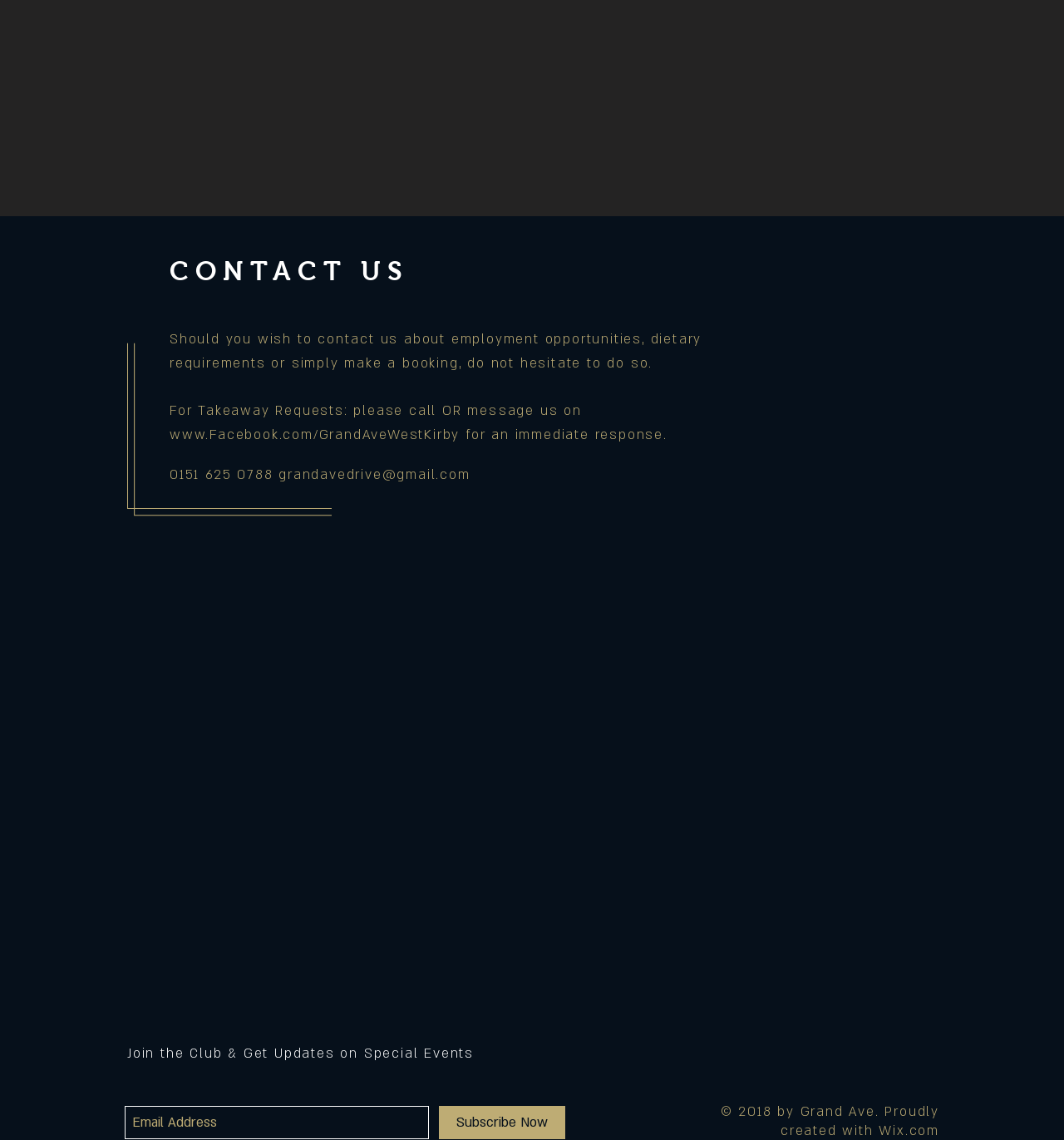What is the purpose of the 'Subscribe Now' button?
Look at the screenshot and give a one-word or phrase answer.

To join the club and get updates